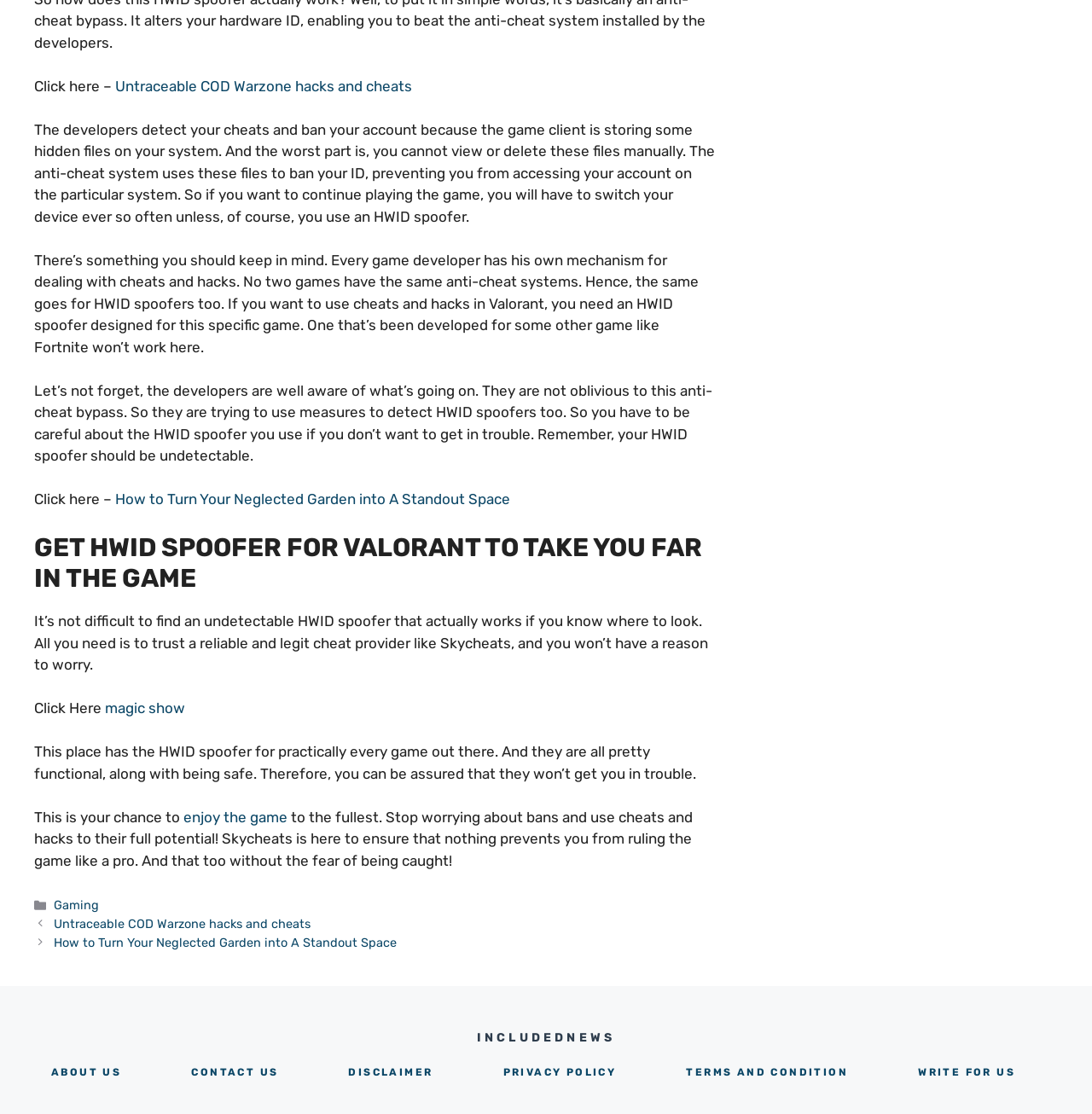How many links are there in the footer section?
Based on the image, provide your answer in one word or phrase.

8